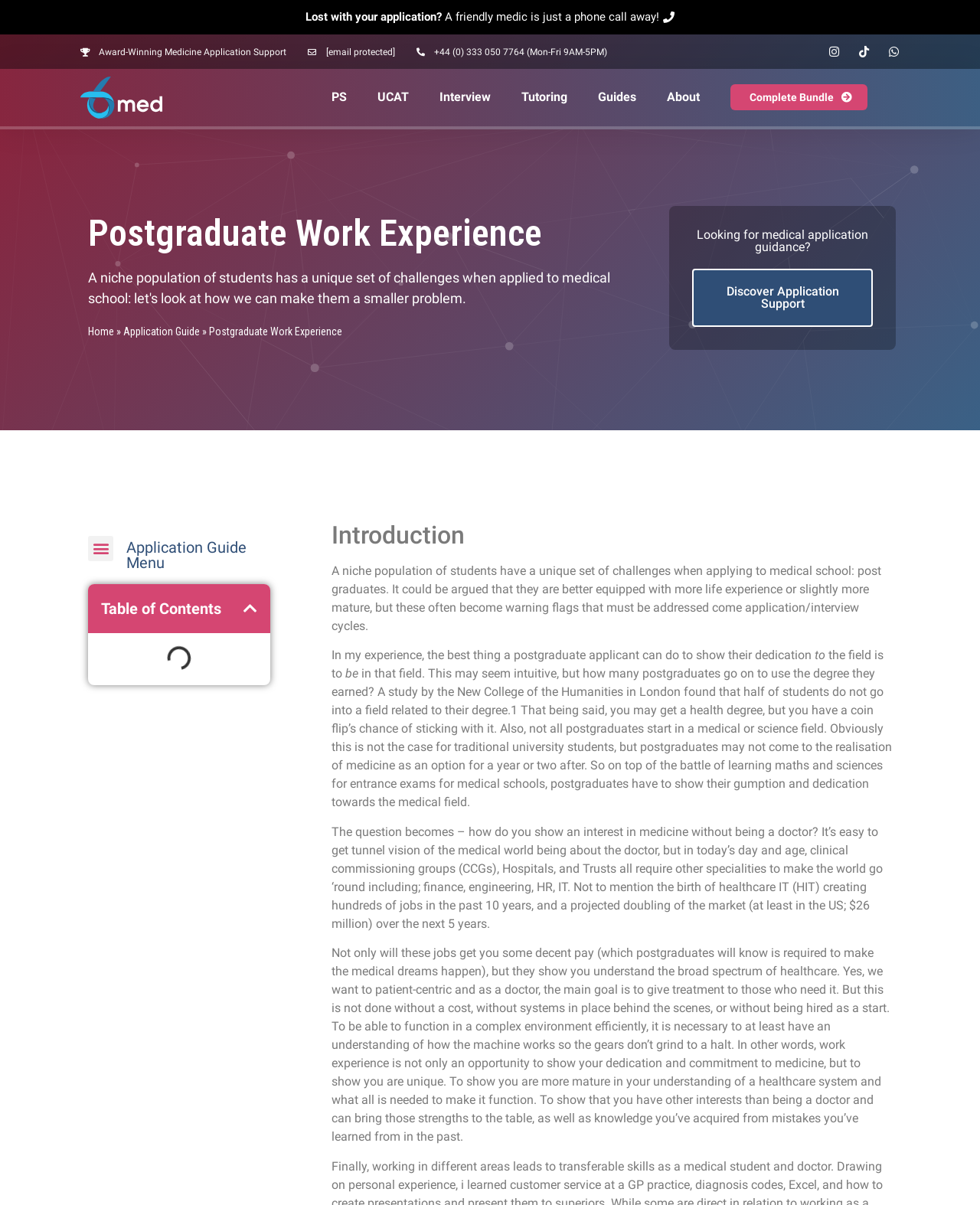Locate the bounding box coordinates of the area to click to fulfill this instruction: "Toggle the Menu". The bounding box should be presented as four float numbers between 0 and 1, in the order [left, top, right, bottom].

[0.09, 0.445, 0.116, 0.465]